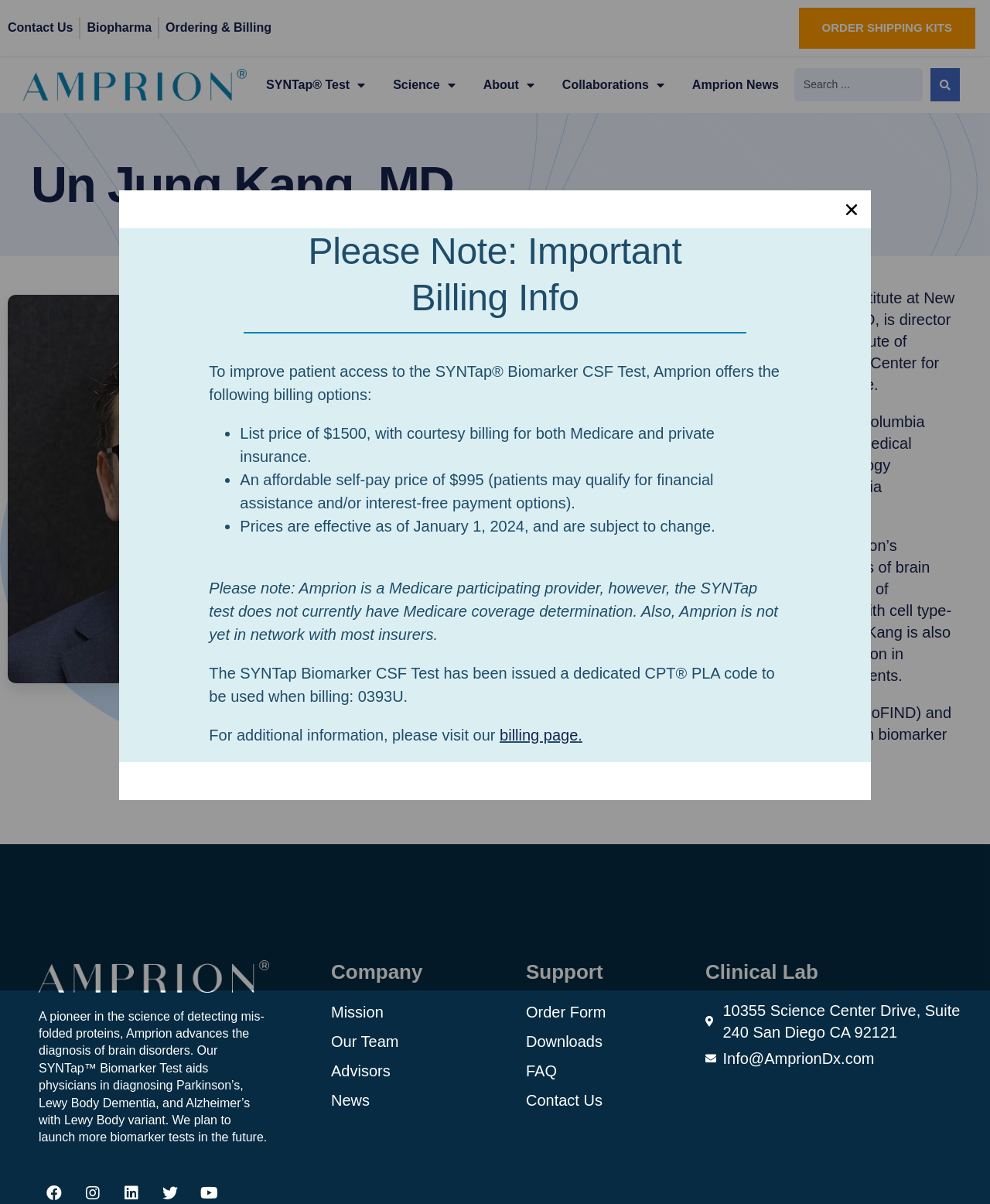Please identify the bounding box coordinates of the element's region that should be clicked to execute the following instruction: "Learn about the company's mission". The bounding box coordinates must be four float numbers between 0 and 1, i.e., [left, top, right, bottom].

[0.334, 0.83, 0.469, 0.851]